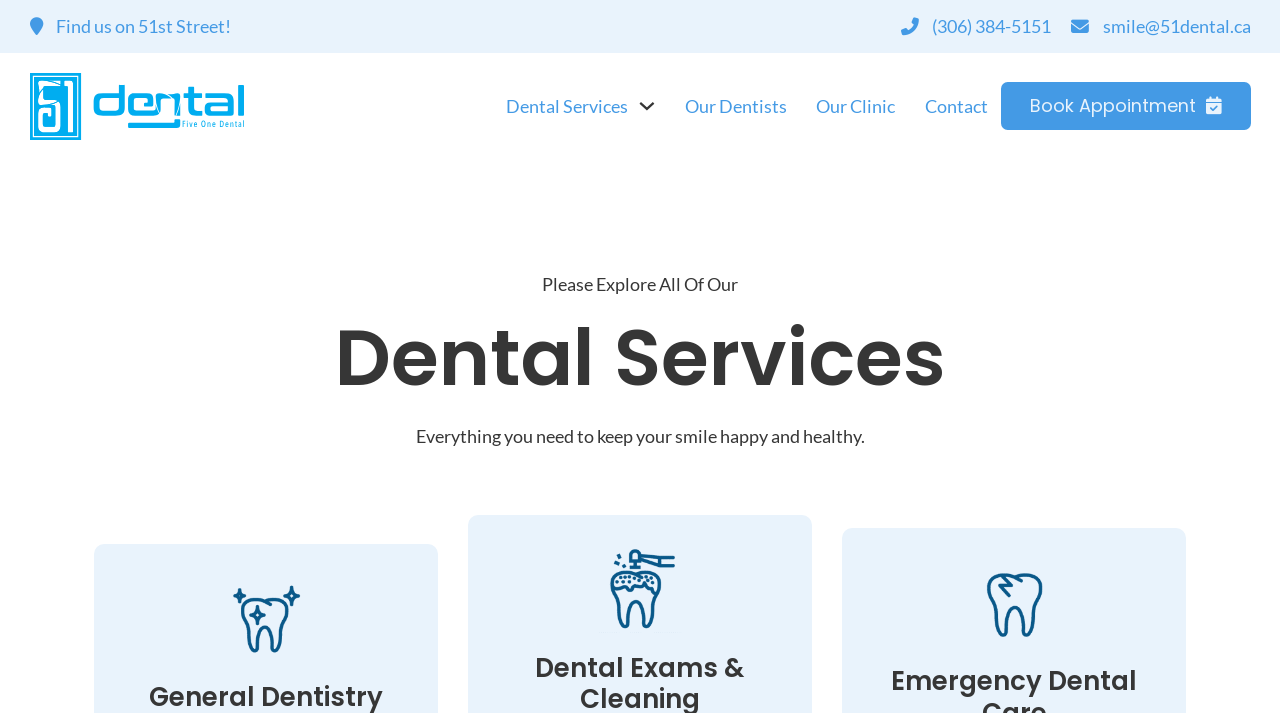Could you indicate the bounding box coordinates of the region to click in order to complete this instruction: "Explore dental services".

[0.395, 0.13, 0.49, 0.168]